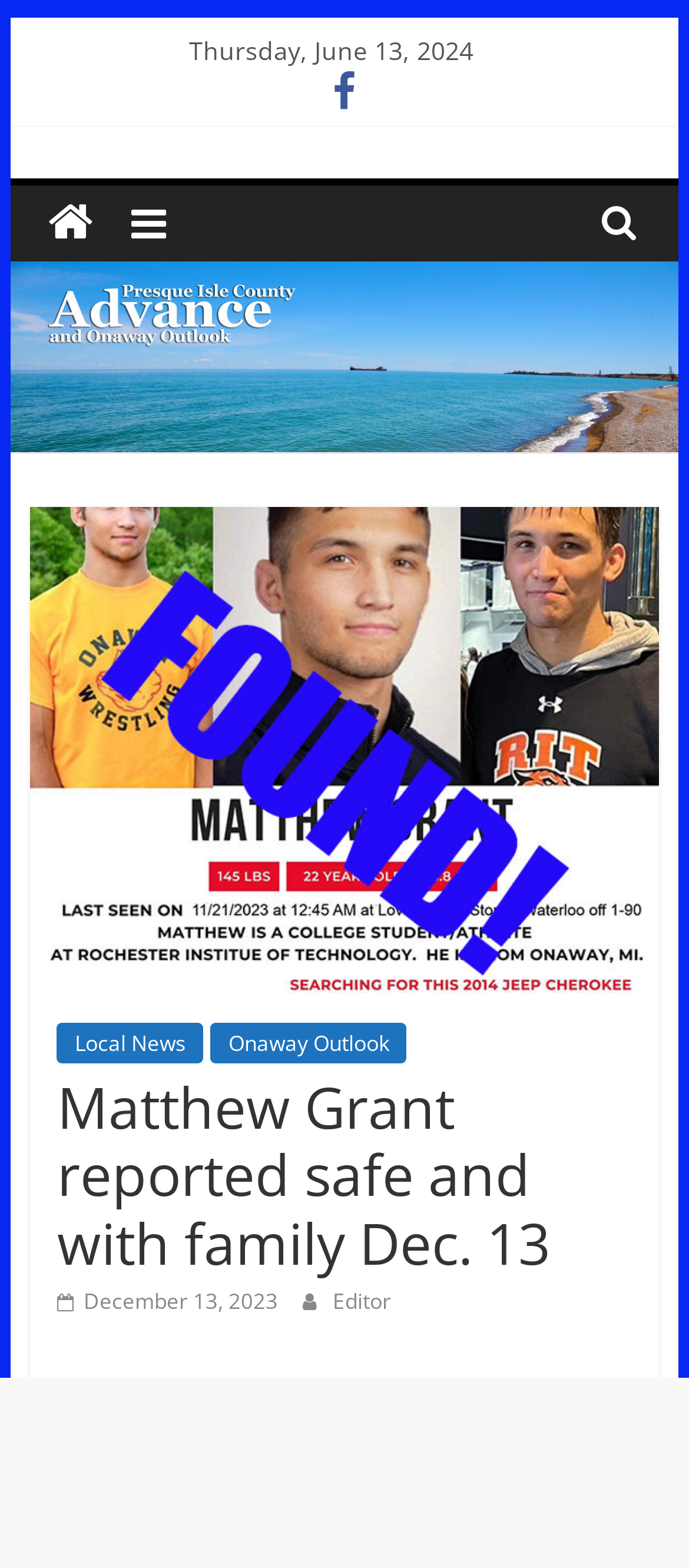What is the topic of the main article?
Answer the question using a single word or phrase, according to the image.

Matthew Grant reported safe